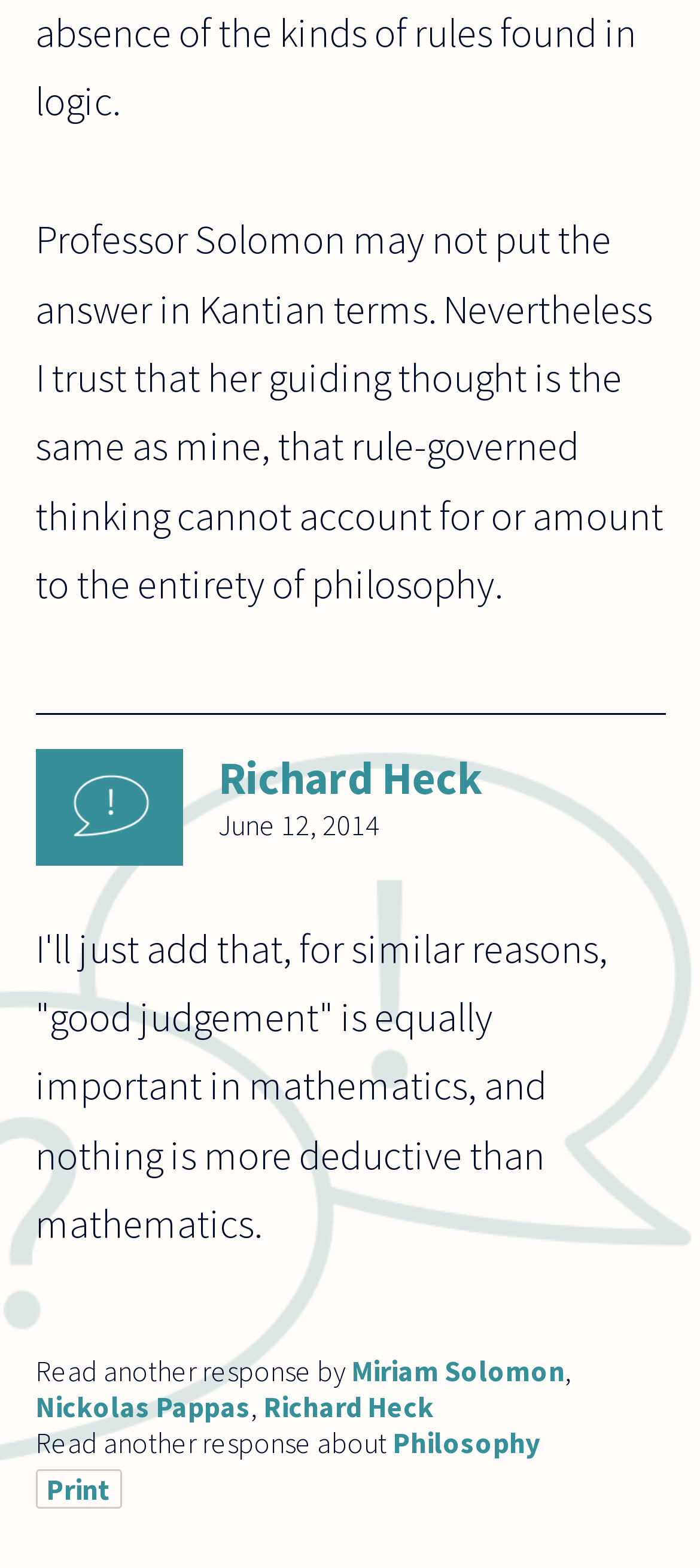How many responses are linked at the bottom?
Answer the question with a single word or phrase by looking at the picture.

3